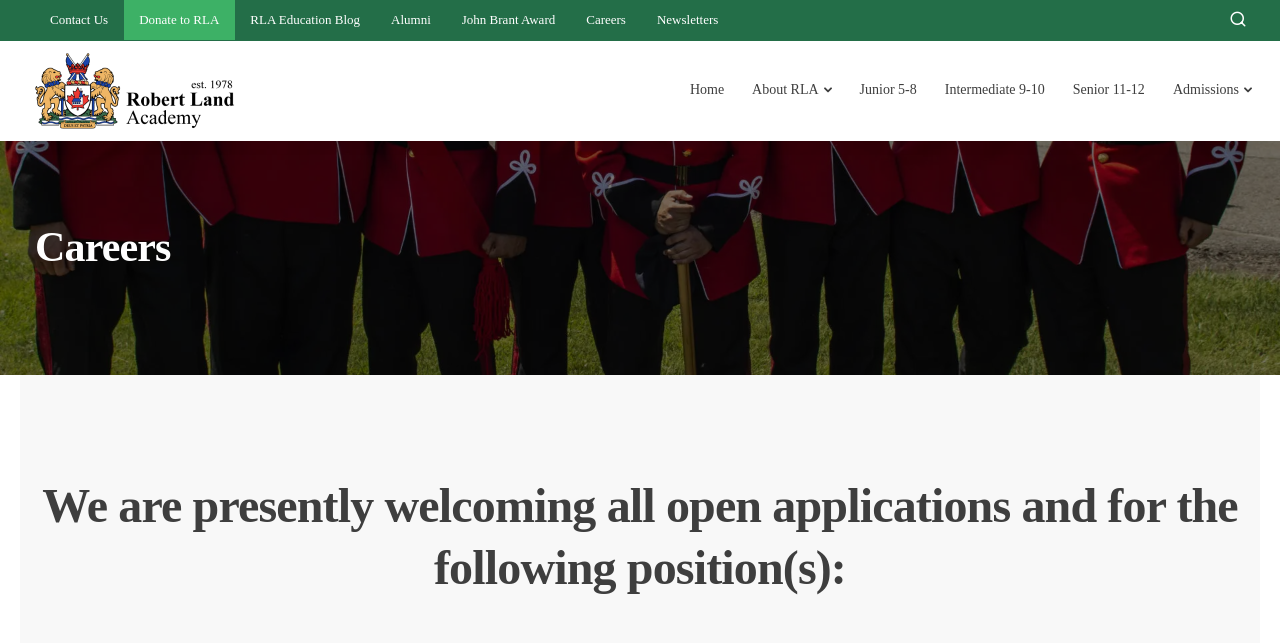Identify the bounding box coordinates of the clickable section necessary to follow the following instruction: "Click Contact Us". The coordinates should be presented as four float numbers from 0 to 1, i.e., [left, top, right, bottom].

[0.039, 0.019, 0.084, 0.042]